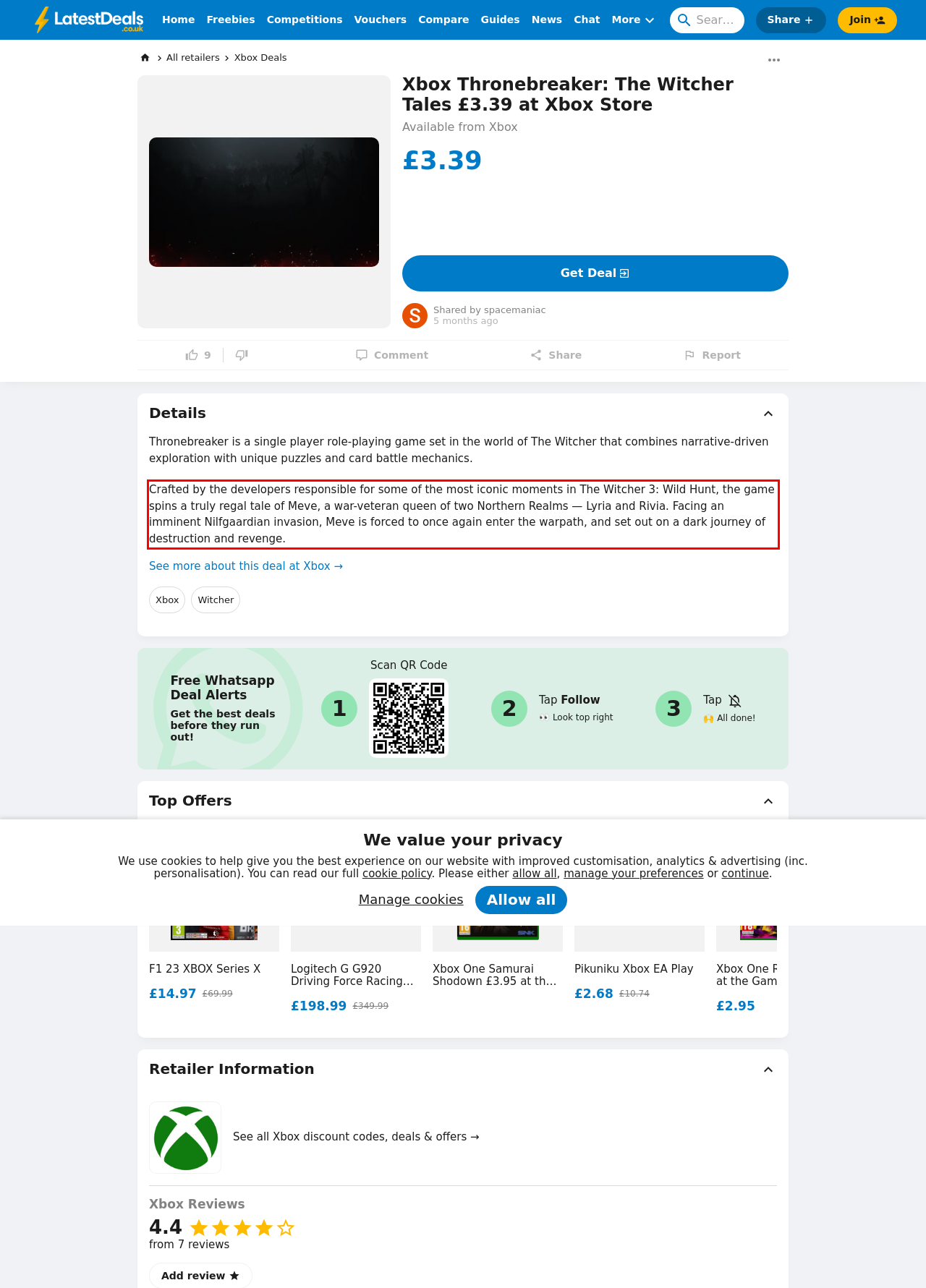Given a webpage screenshot, identify the text inside the red bounding box using OCR and extract it.

Crafted by the developers responsible for some of the most iconic moments in The Witcher 3: Wild Hunt, the game spins a truly regal tale of Meve, a war-veteran queen of two Northern Realms — Lyria and Rivia. Facing an imminent Nilfgaardian invasion, Meve is forced to once again enter the warpath, and set out on a dark journey of destruction and revenge.